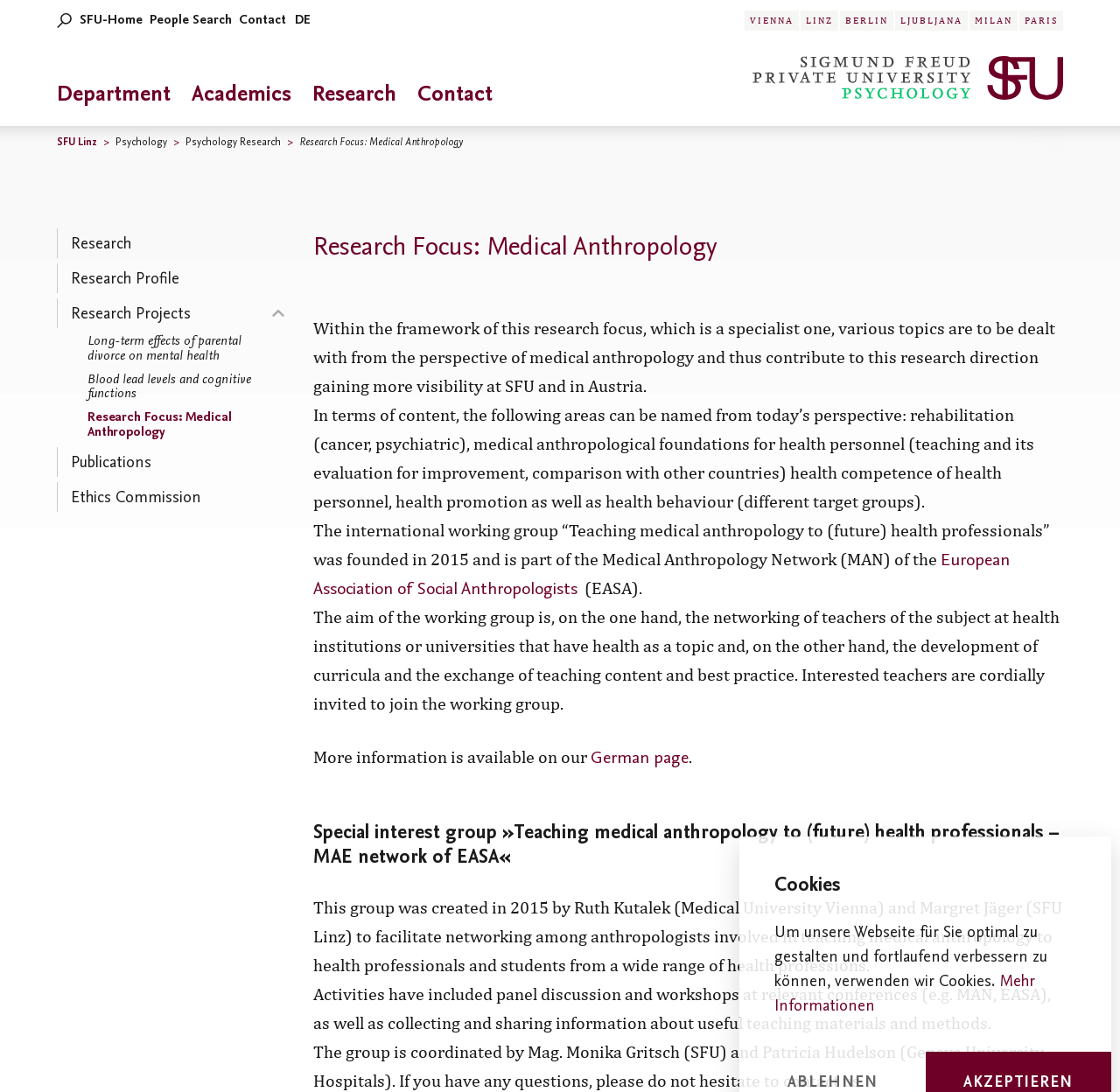Answer the following in one word or a short phrase: 
What is the topic of the research project mentioned?

Long-term effects of parental divorce on mental health